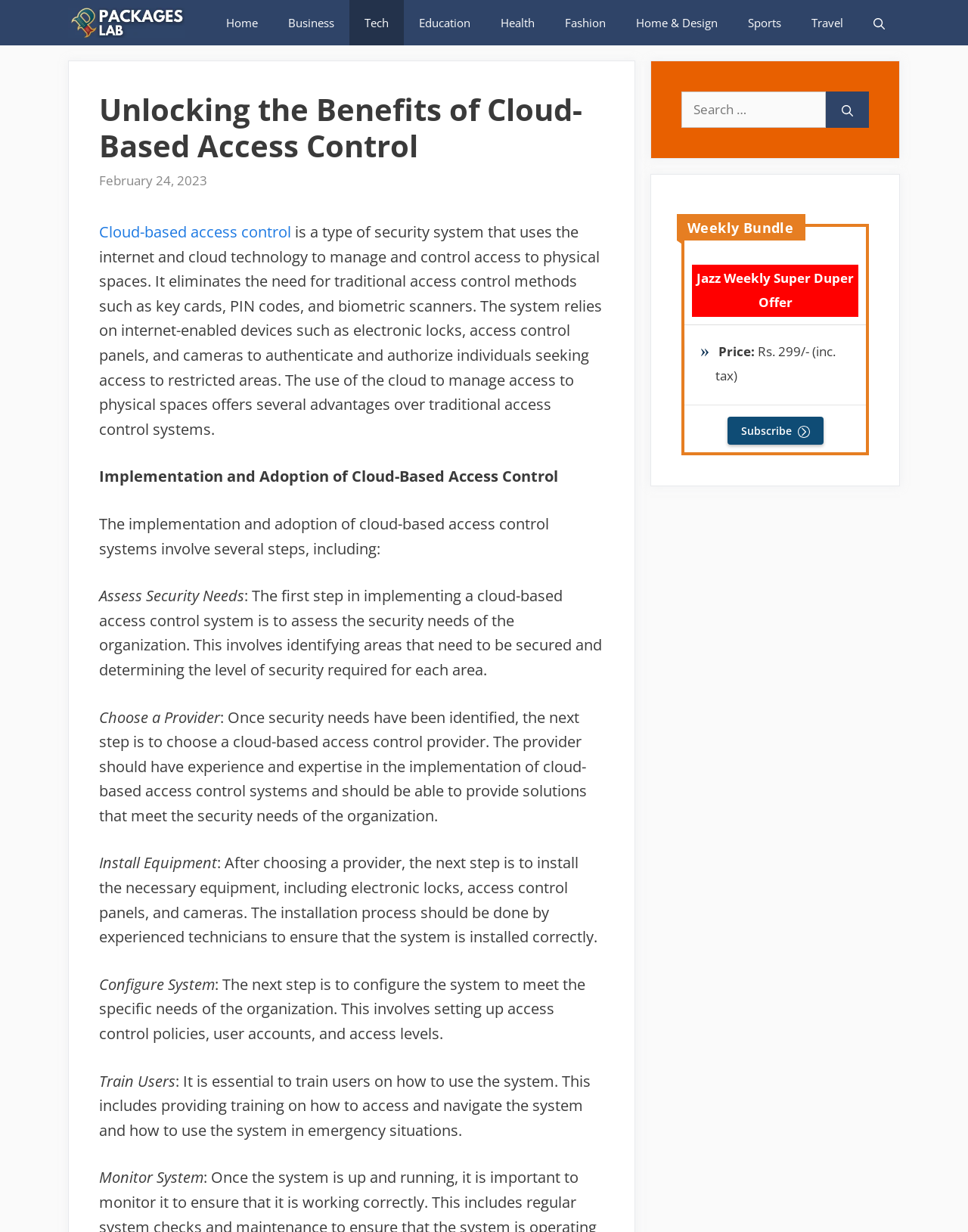Provide a one-word or brief phrase answer to the question:
What is the name of the offer mentioned?

Jazz Weekly Super Duper Offer